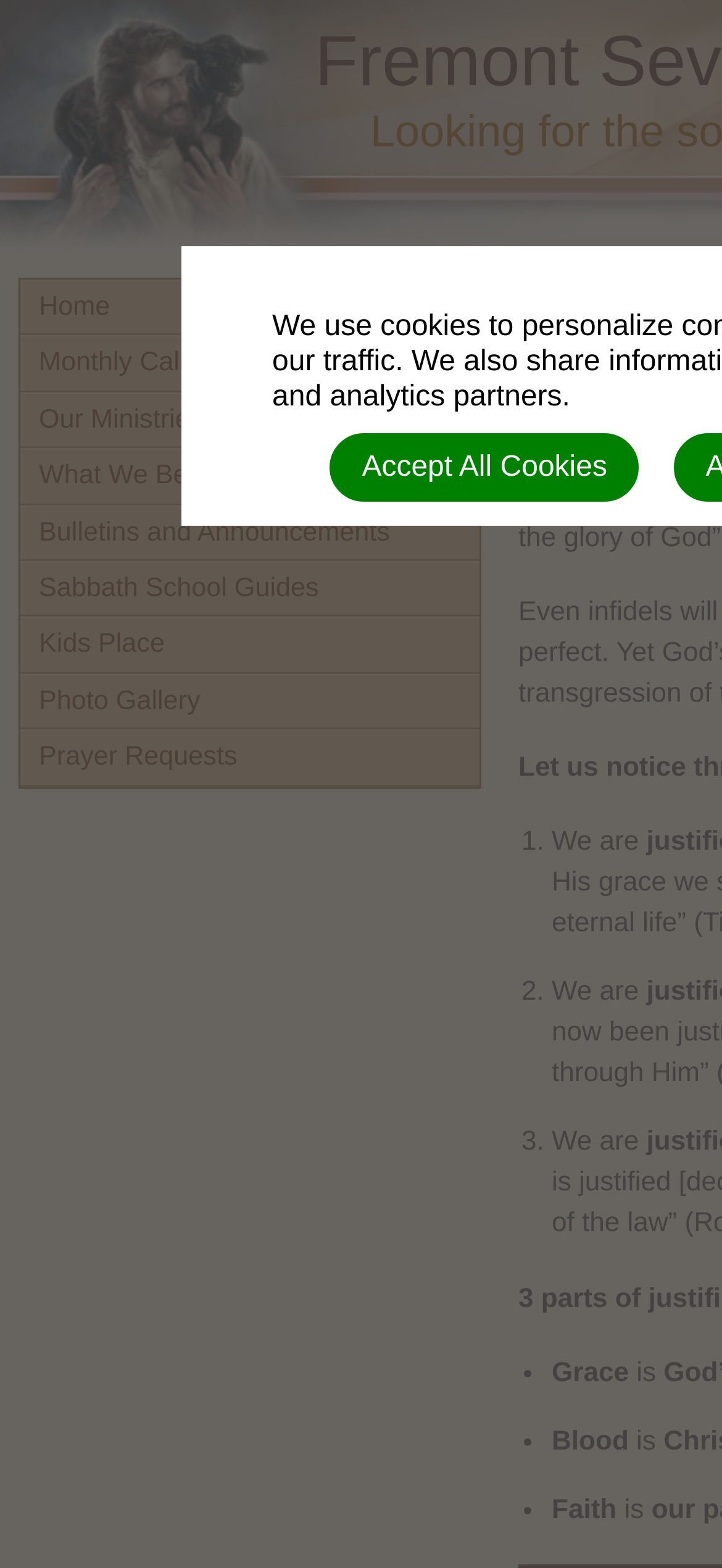Identify the bounding box coordinates of the HTML element based on this description: "Home".

[0.028, 0.178, 0.664, 0.214]